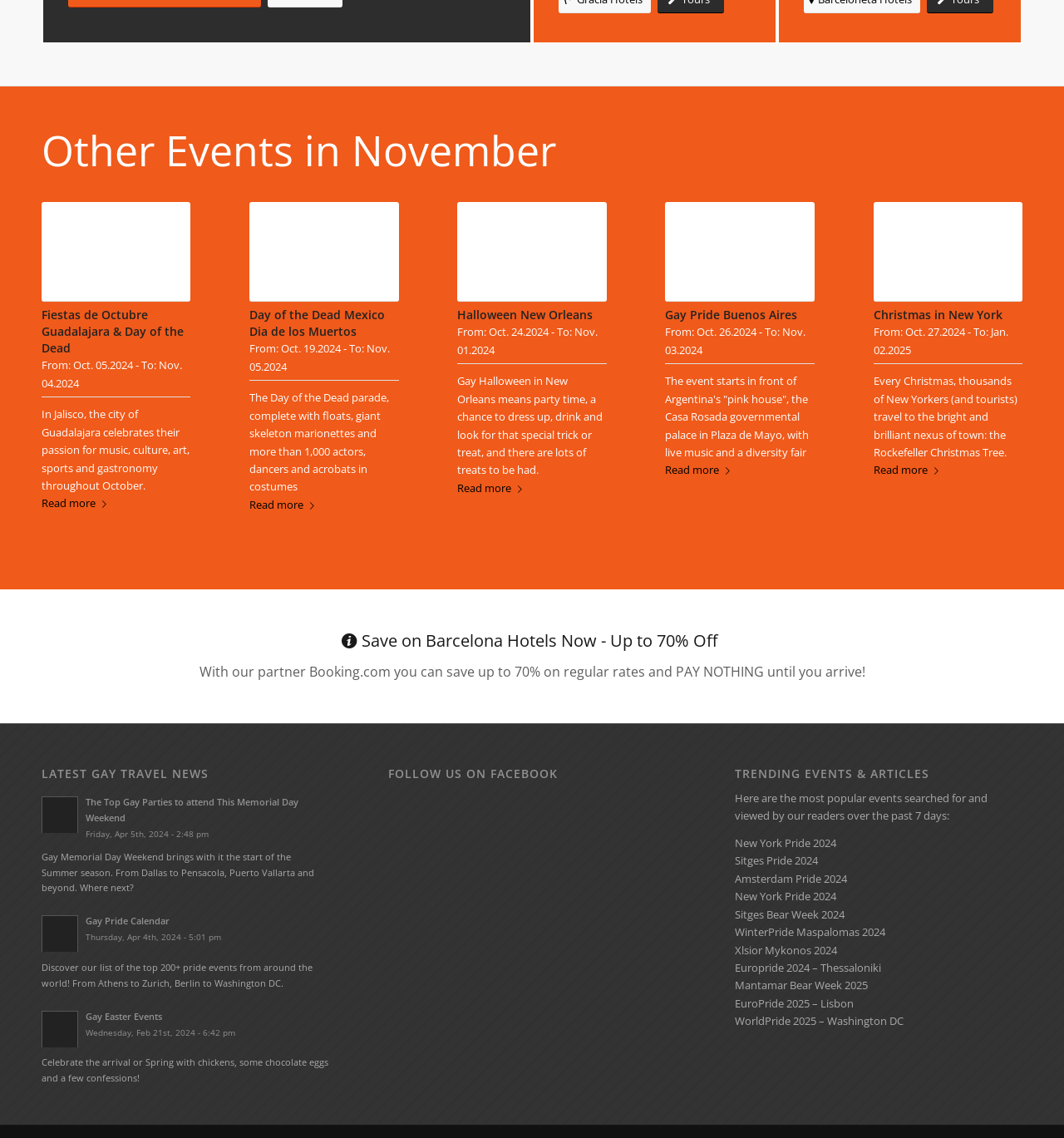Find the bounding box coordinates for the UI element that matches this description: "WorldPride 2025 – Washington DC".

[0.691, 0.891, 0.849, 0.904]